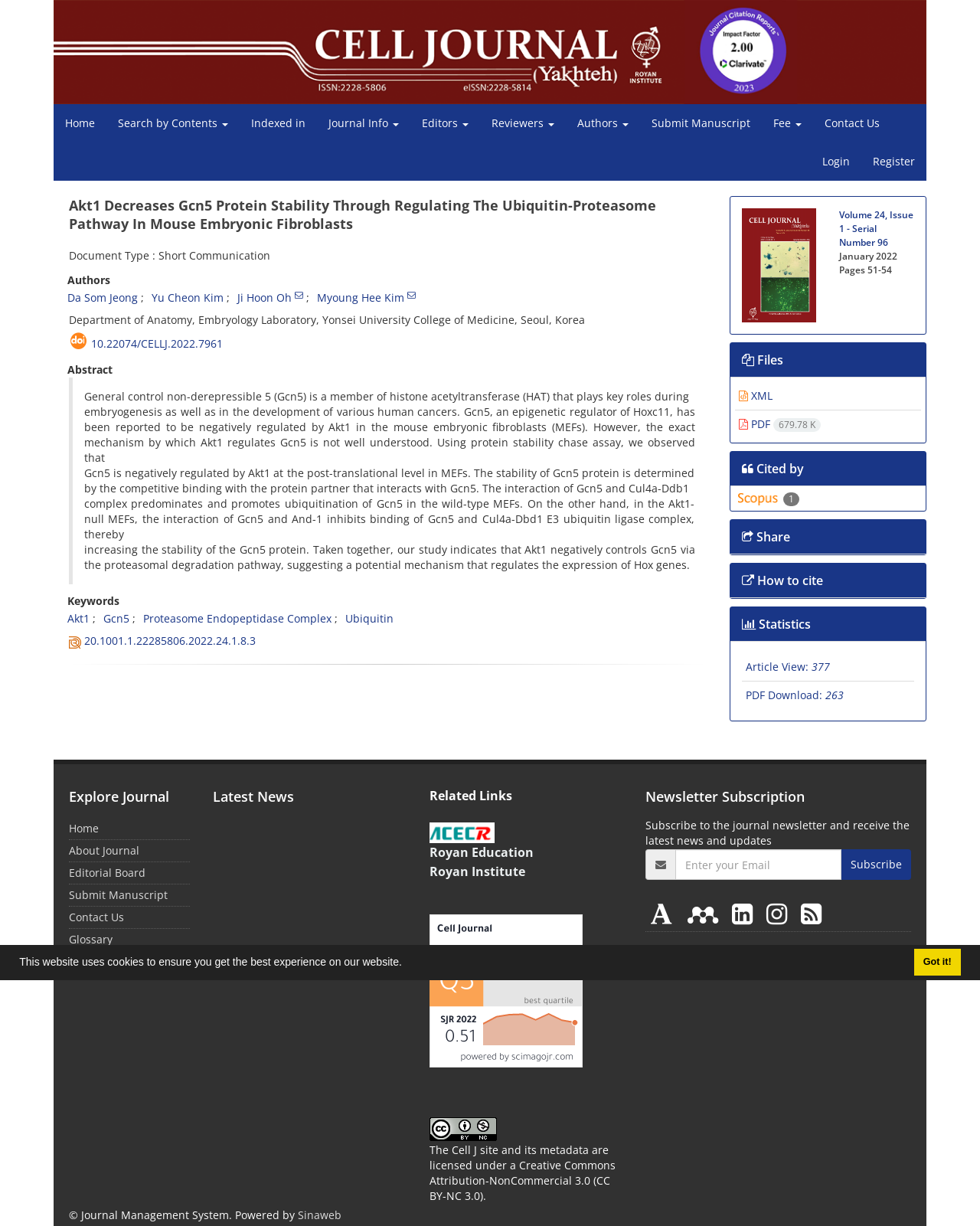Determine the bounding box coordinates of the clickable element necessary to fulfill the instruction: "view the abstract". Provide the coordinates as four float numbers within the 0 to 1 range, i.e., [left, top, right, bottom].

[0.069, 0.296, 0.115, 0.308]